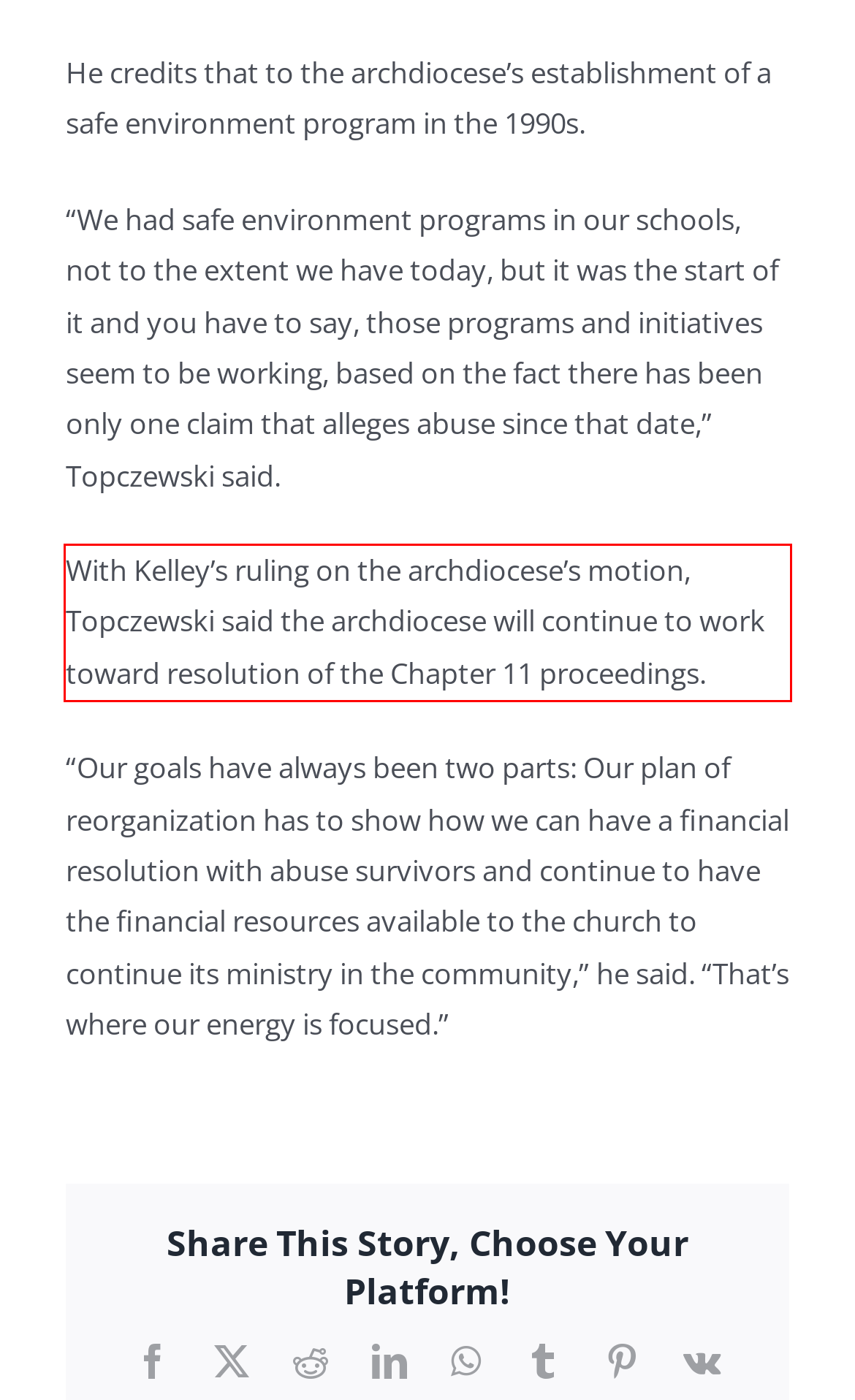Given a webpage screenshot, identify the text inside the red bounding box using OCR and extract it.

With Kelley’s ruling on the archdiocese’s motion, Topczewski said the archdiocese will continue to work toward resolution of the Chapter 11 proceedings.